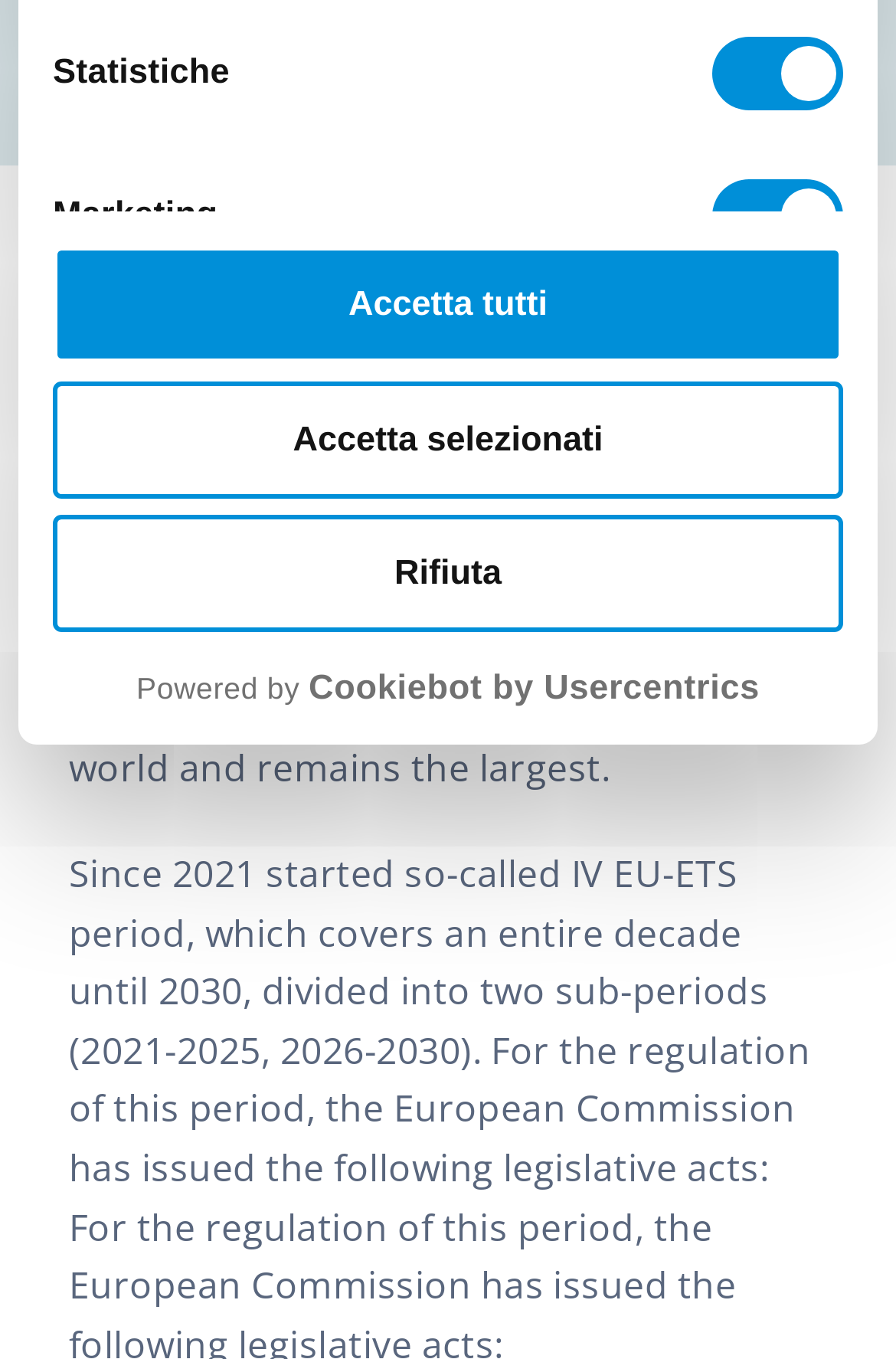Using the provided element description: "Accetta tutti", identify the bounding box coordinates. The coordinates should be four floats between 0 and 1 in the order [left, top, right, bottom].

[0.059, 0.181, 0.941, 0.267]